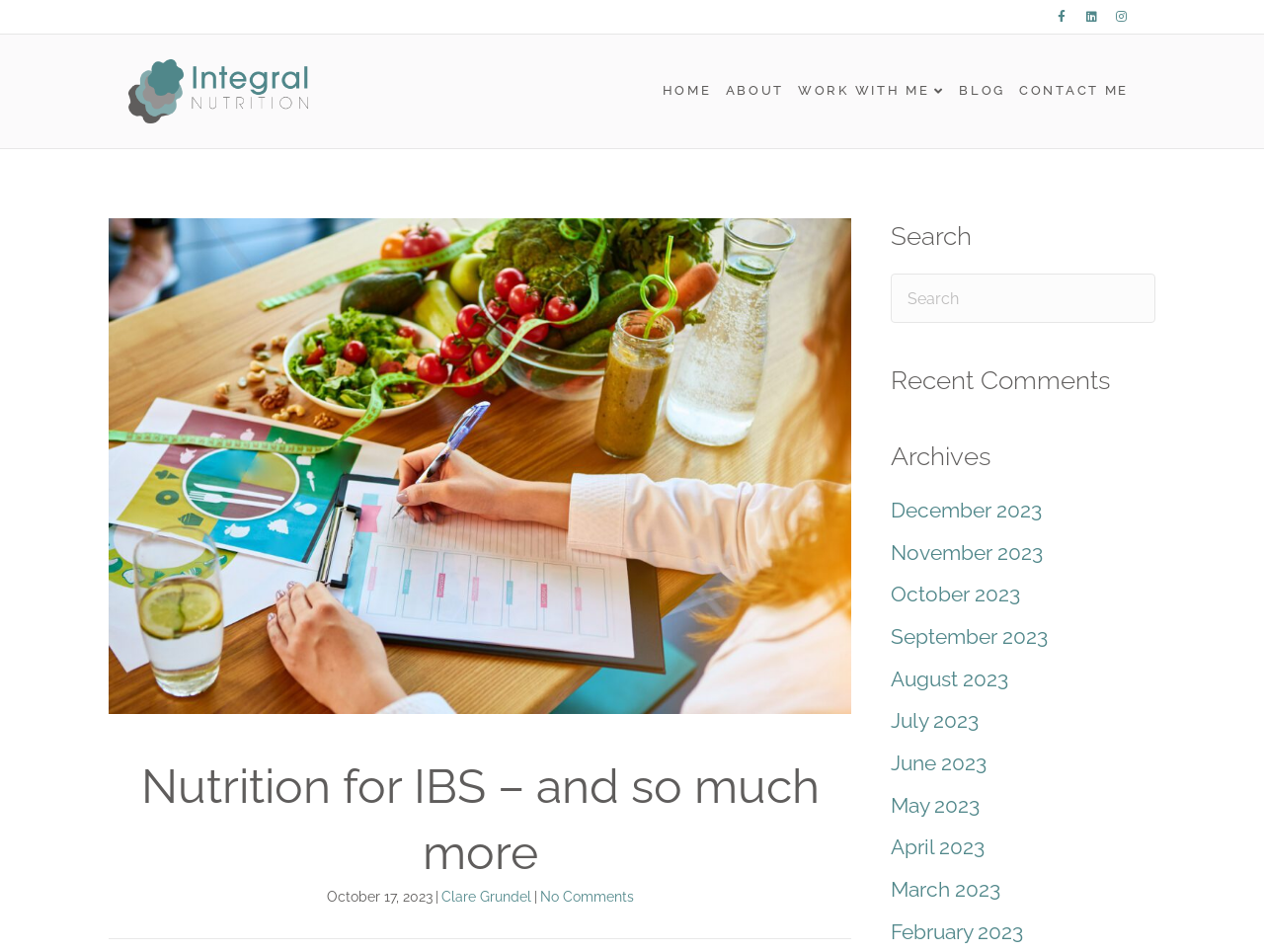Locate the bounding box coordinates of the element to click to perform the following action: 'Read recent comments'. The coordinates should be given as four float values between 0 and 1, in the form of [left, top, right, bottom].

[0.705, 0.381, 0.914, 0.419]